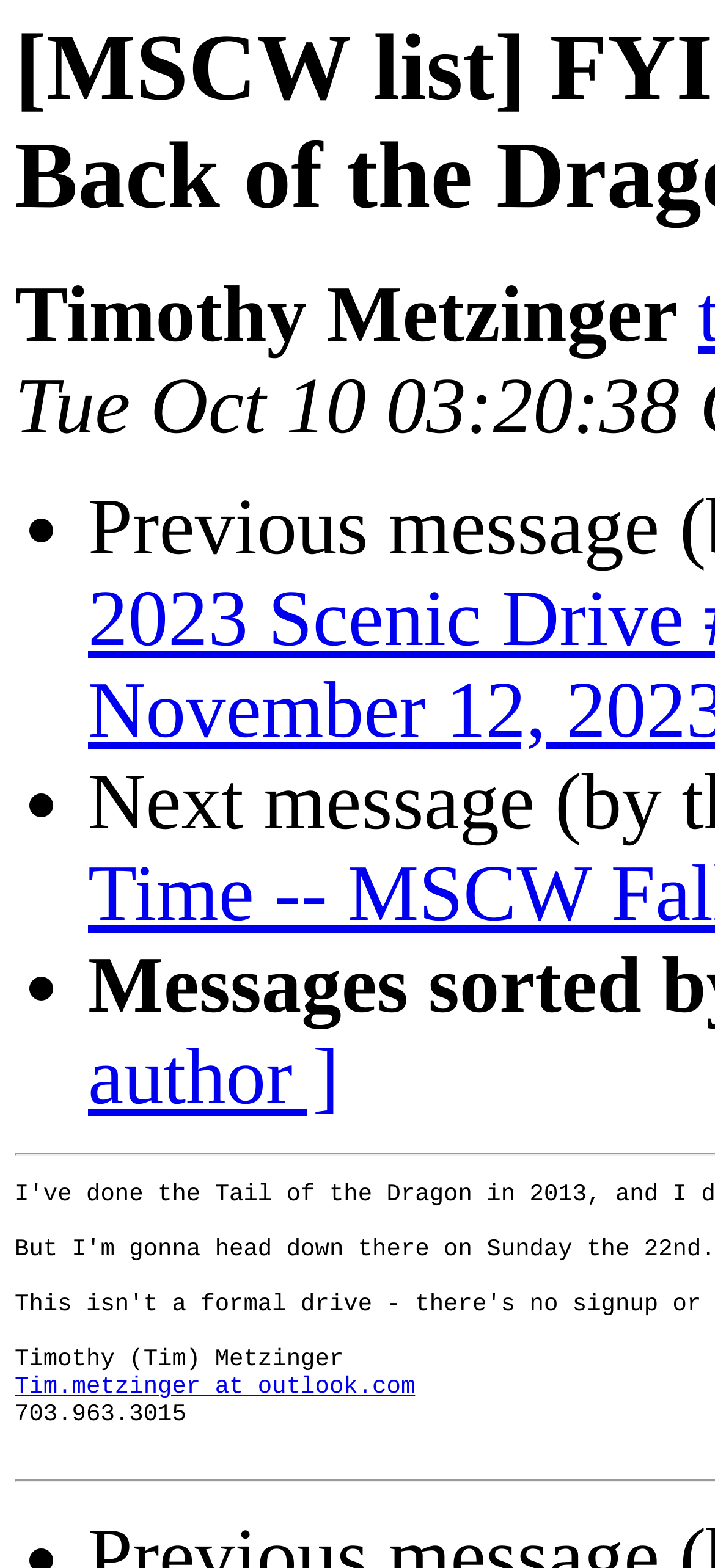Identify and provide the text content of the webpage's primary headline.

[MSCW list] FYI - I'm going to try the Back of the Dragon on October 22.